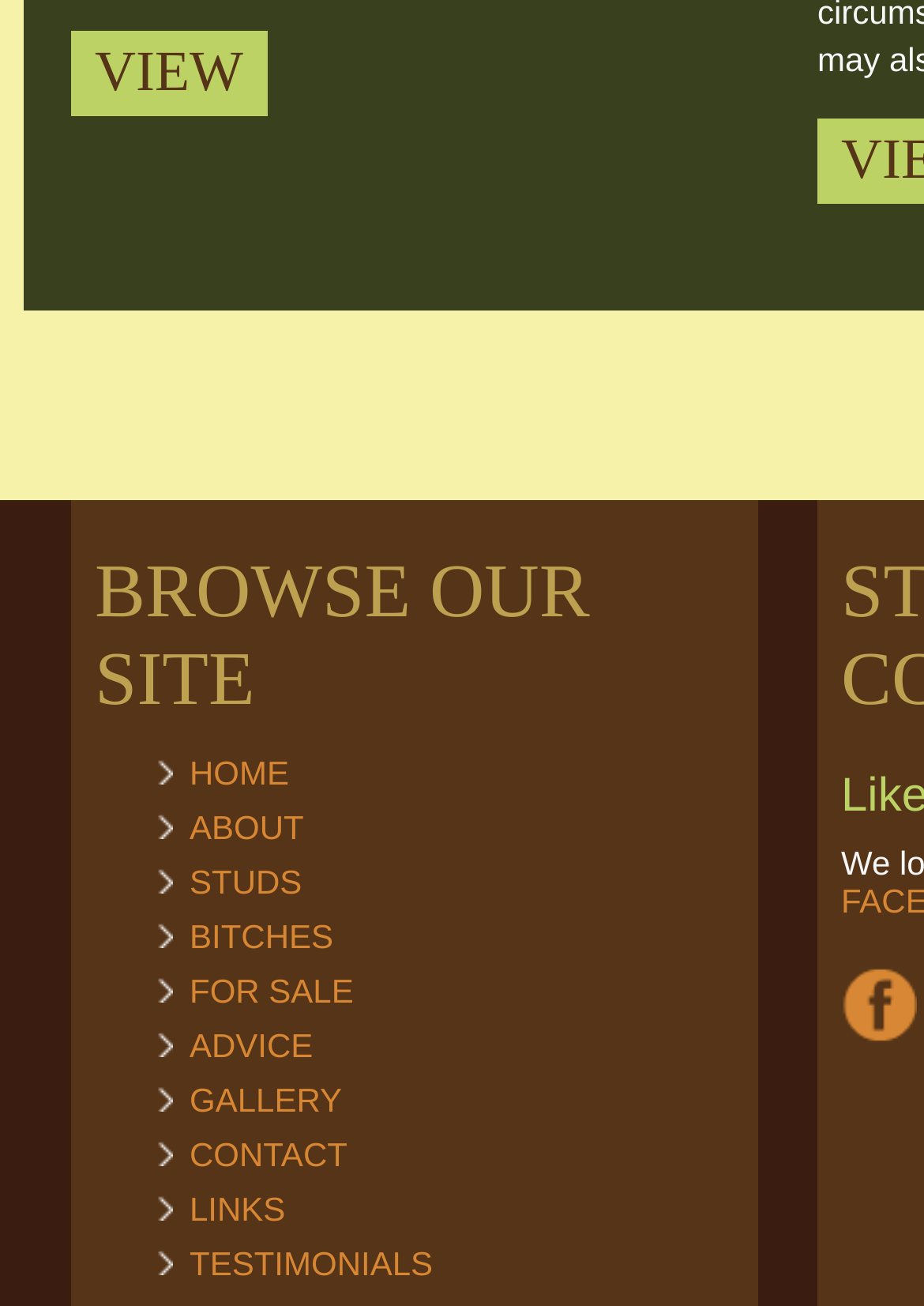Please locate the bounding box coordinates of the region I need to click to follow this instruction: "view home page".

[0.205, 0.577, 0.313, 0.606]